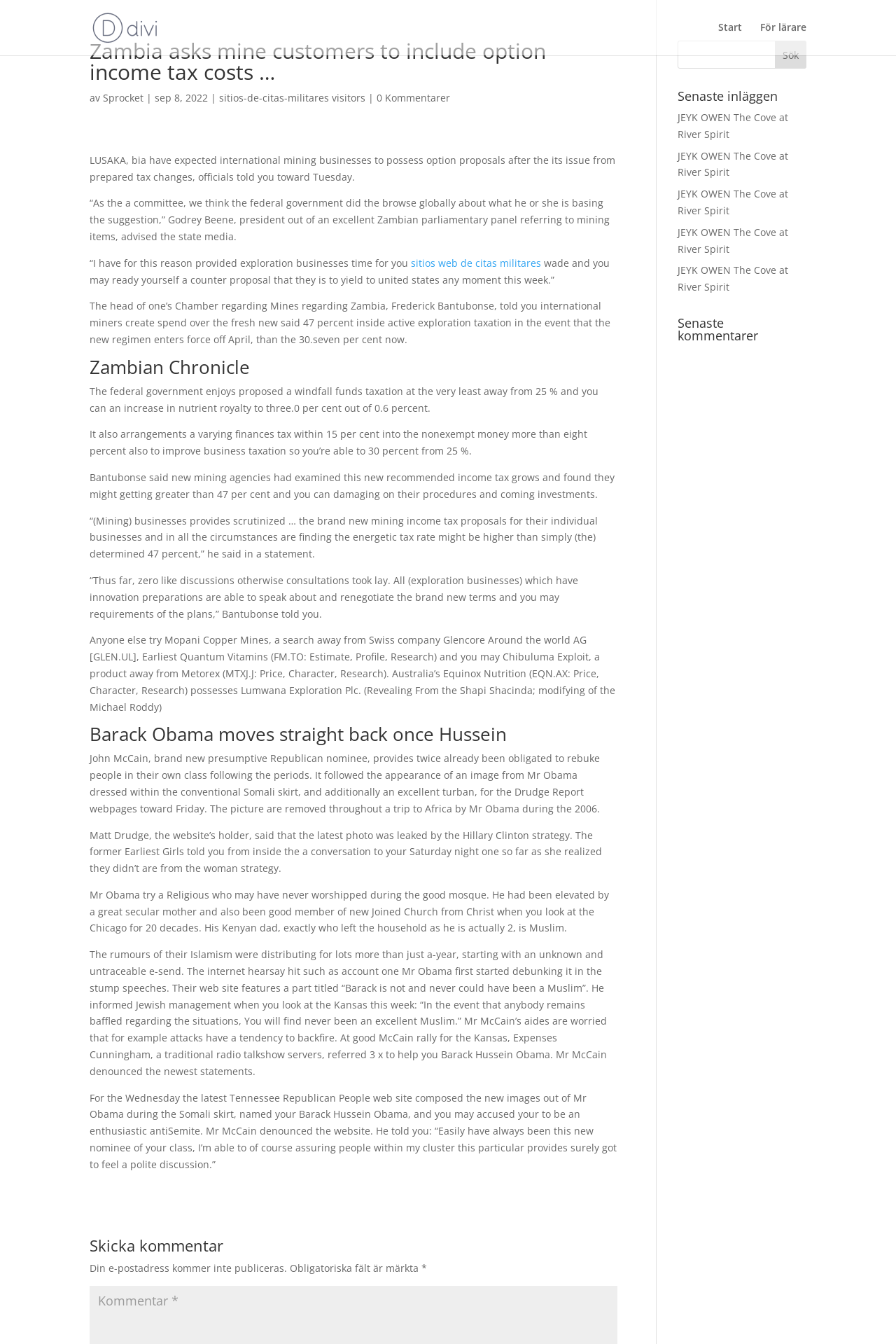What is the percentage of mineral royalty mentioned in the article?
Examine the screenshot and reply with a single word or phrase.

3.0 per cent